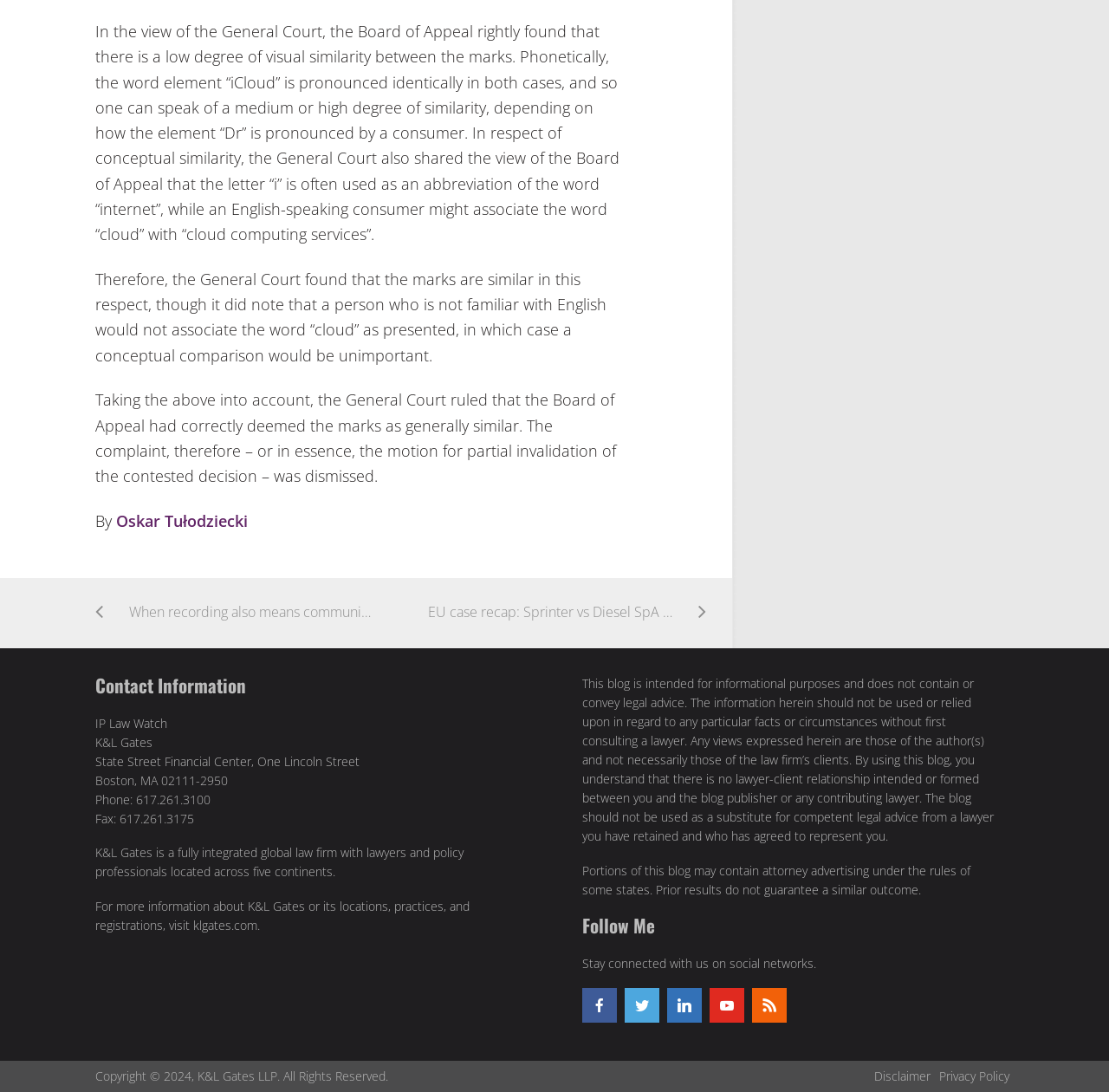What is the topic of the blog post?
Based on the content of the image, thoroughly explain and answer the question.

The topic of the blog post can be inferred from the text, which discusses the interaction between copyright and cloud-based video recording services.